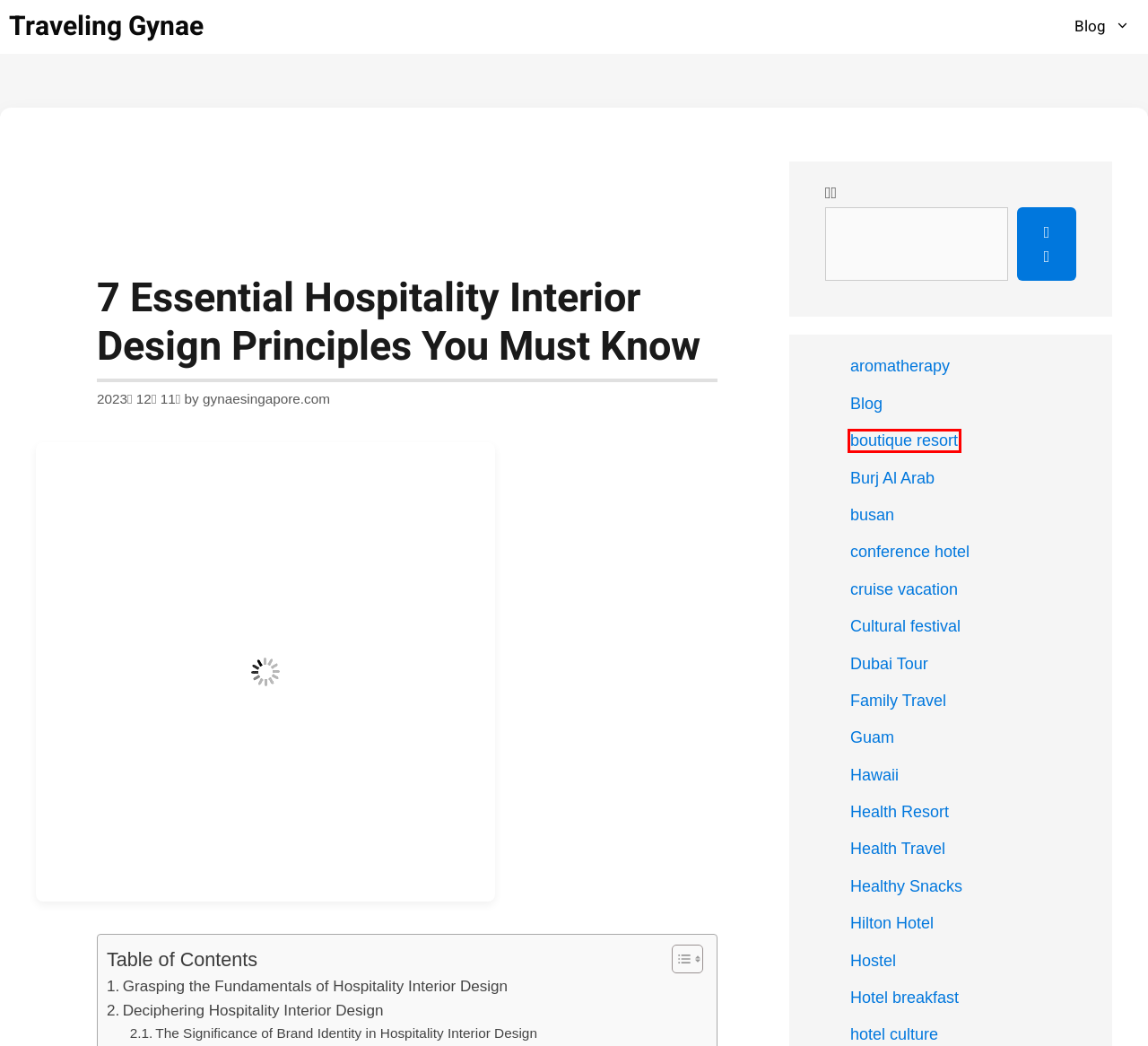Observe the webpage screenshot and focus on the red bounding box surrounding a UI element. Choose the most appropriate webpage description that corresponds to the new webpage after clicking the element in the bounding box. Here are the candidates:
A. Hawaii - Traveling Gynae
B. boutique resort - Traveling Gynae
C. Burj Al Arab - Traveling Gynae
D. hotel culture - Traveling Gynae
E. Hotel breakfast - Traveling Gynae
F. gynaesingapore.com - Traveling Gynae
G. cruise vacation - Traveling Gynae
H. Hilton Hotel - Traveling Gynae

B